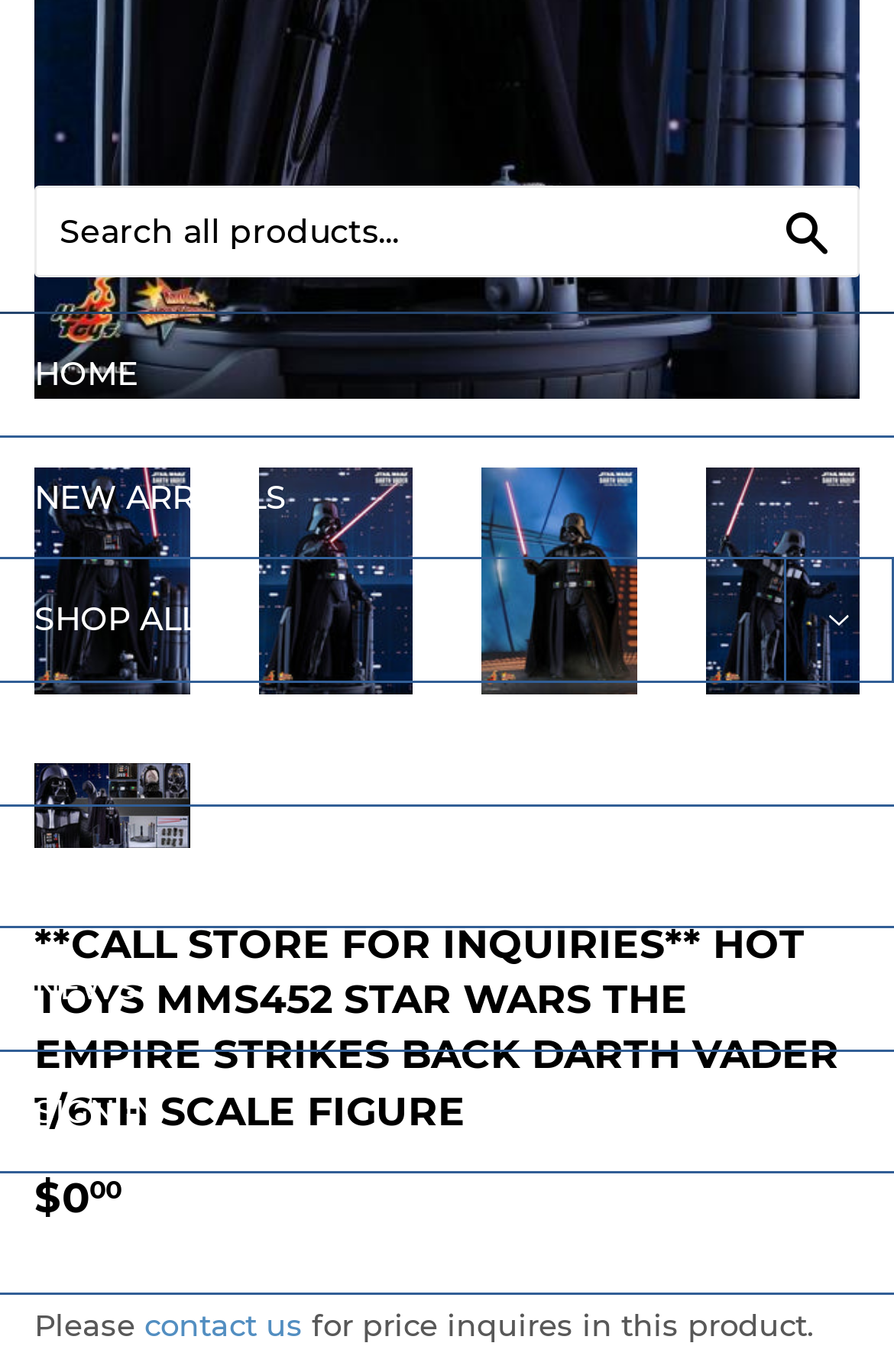Provide the bounding box coordinates of the UI element that matches the description: "Shop All".

[0.0, 0.408, 0.877, 0.497]